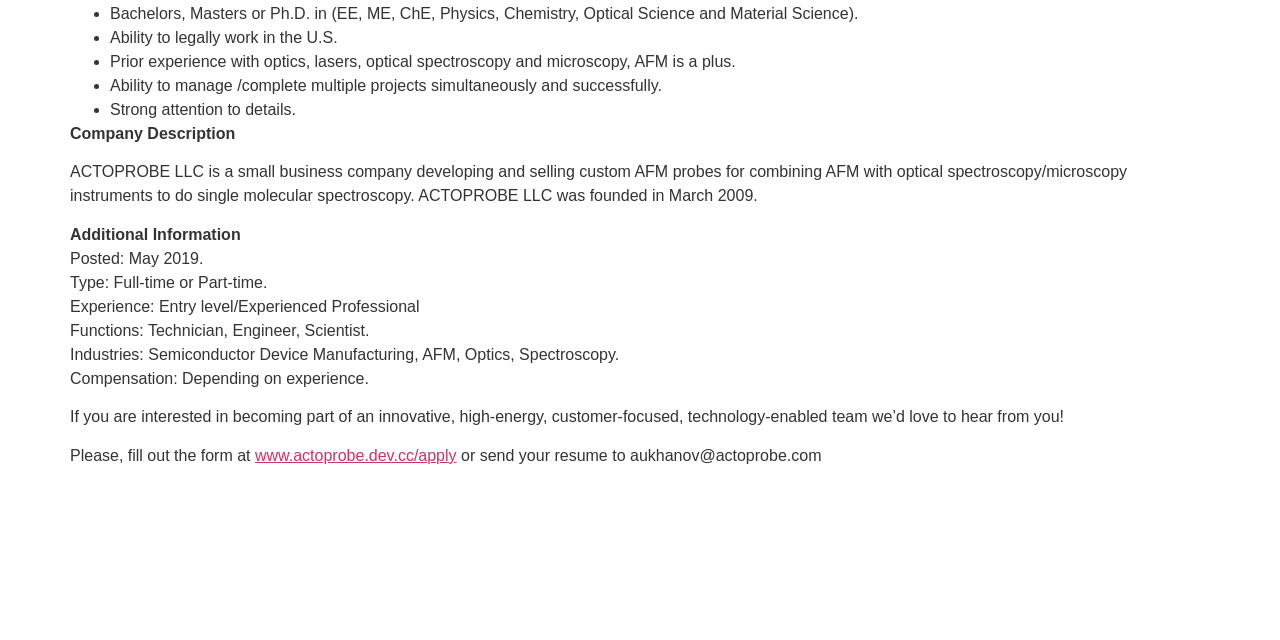Identify the bounding box for the element characterized by the following description: "permalink".

None